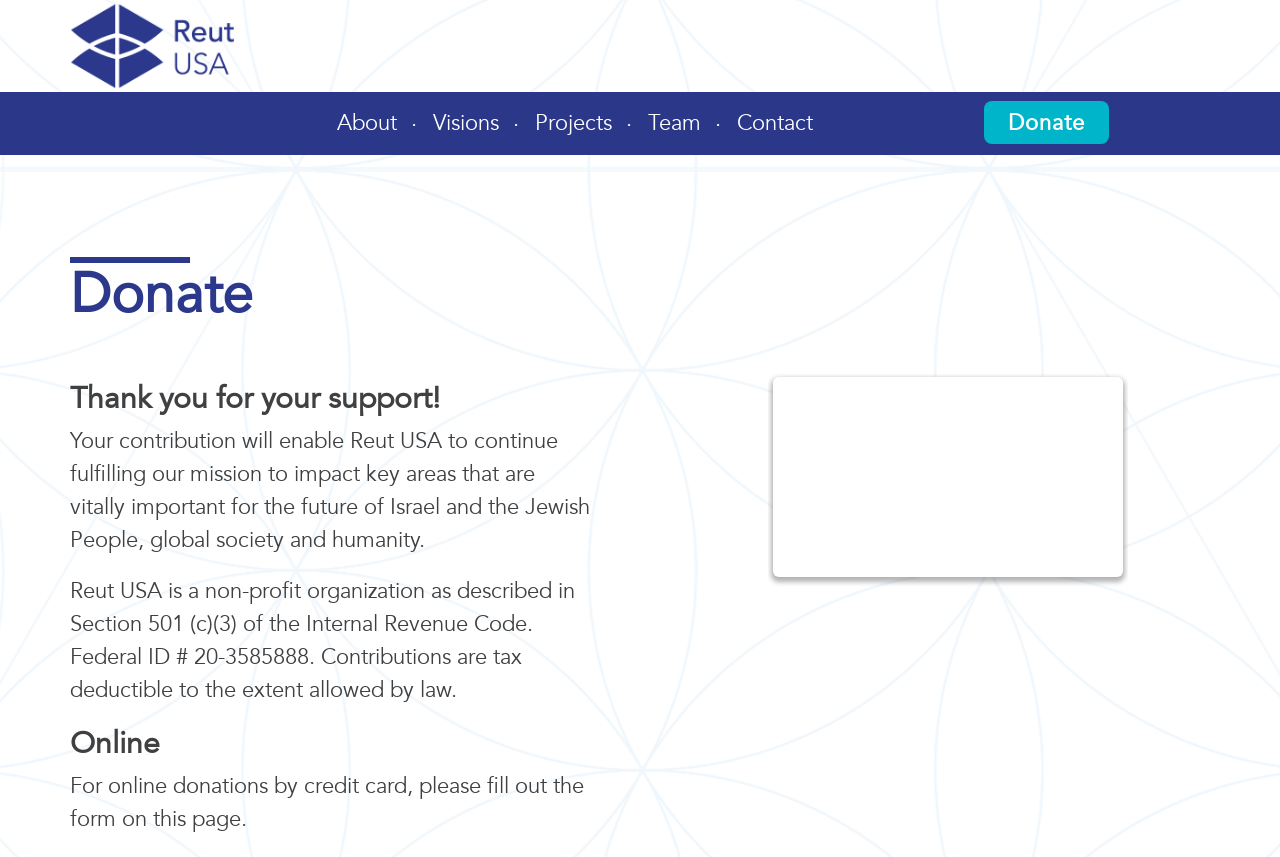Offer a meticulous caption that includes all visible features of the webpage.

The webpage is about Reut USA, a 501(c)(3) non-profit organization, and its donation page. At the top left, there is a logo image, accompanied by a link to the left of it. Below these elements, there is a navigation menu with links to "About", "Visions", "Projects", "Team", and "Contact", arranged horizontally from left to right. 

On the right side of the navigation menu, there is a prominent "Donate" link. Below the navigation menu, there is a header section with a heading "Donate" and a subheading "Thank you for your support!". 

The main content of the page is a paragraph explaining the impact of donations on Reut USA's mission, followed by a statement about the organization's non-profit status and tax-deductible contributions. 

Further down, there is a section with a heading "Online" and a paragraph providing instructions for online donations by credit card.